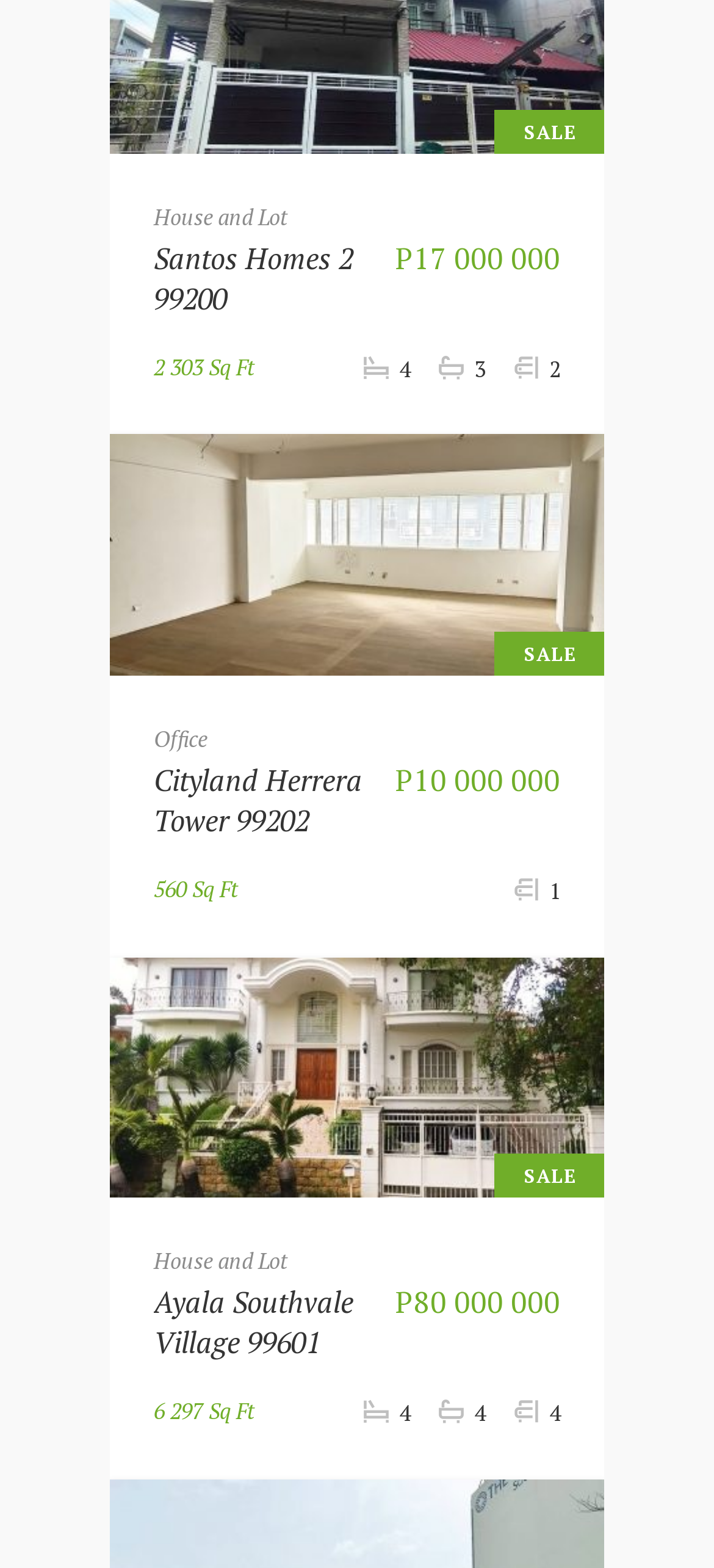Using the format (top-left x, top-left y, bottom-right x, bottom-right y), and given the element description, identify the bounding box coordinates within the screenshot: Quality of photovoltaic cells

None